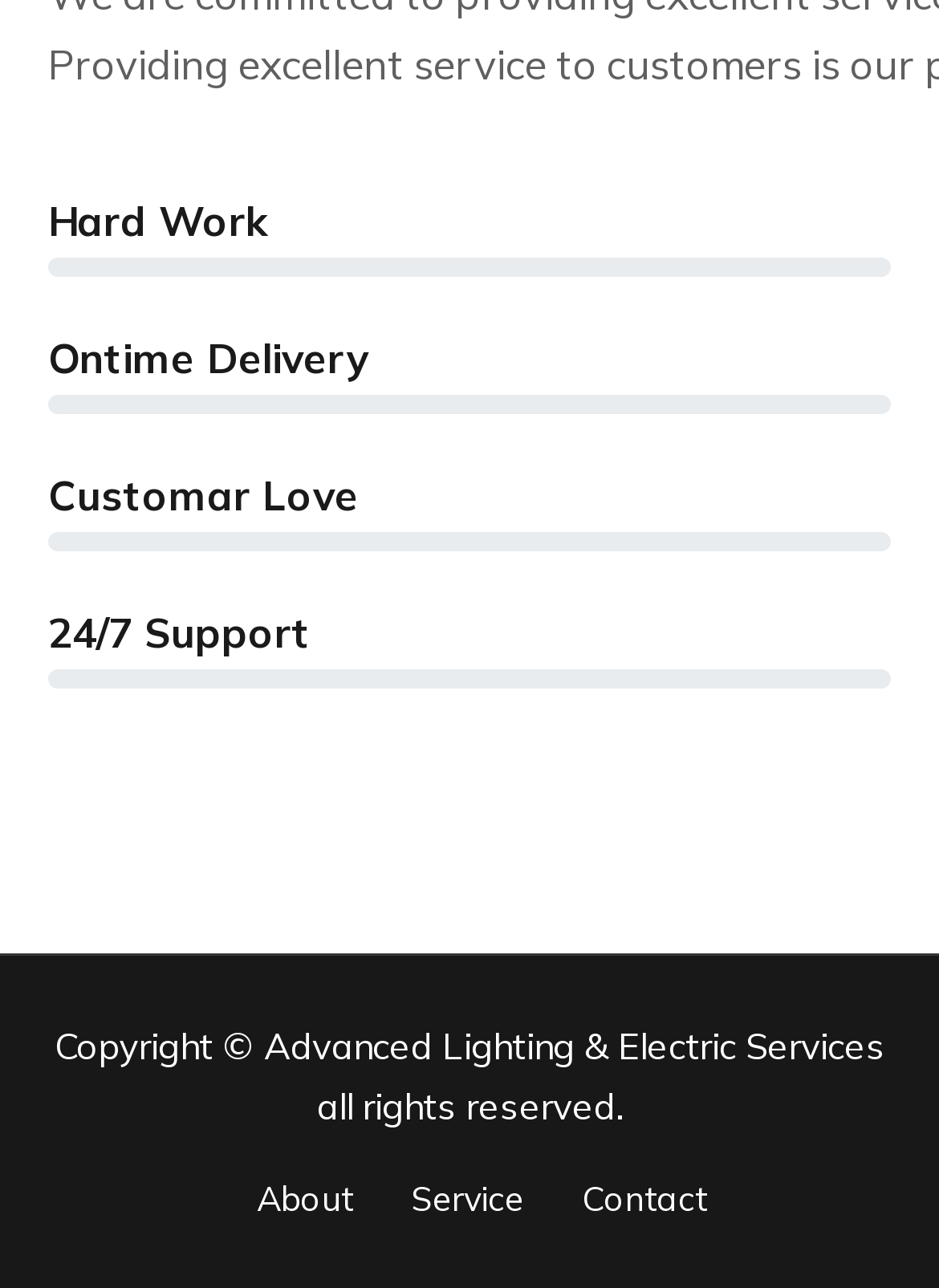Please answer the following question as detailed as possible based on the image: 
What is the copyright information of the webpage?

By reading the static text element at the bottom of the webpage, we can find the copyright information, which states that the webpage is owned by Advanced Lighting & Electric Services and all rights are reserved.